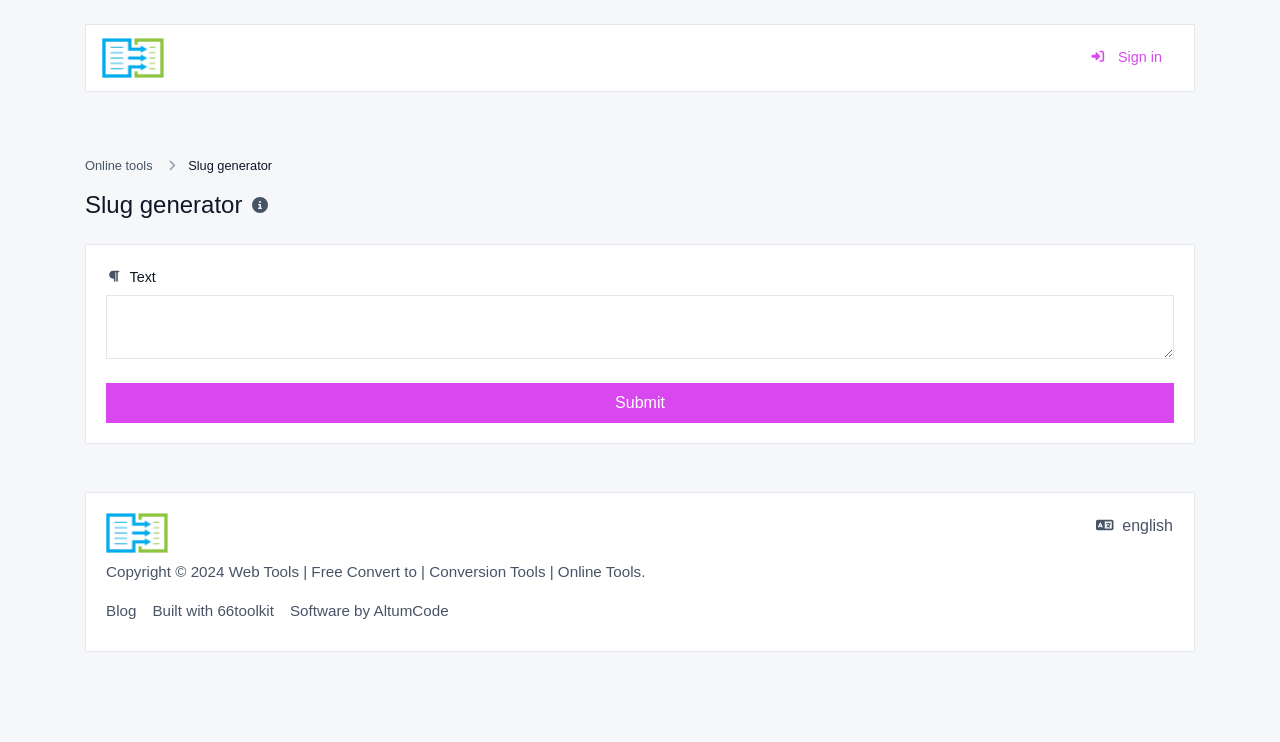Locate the bounding box coordinates of the segment that needs to be clicked to meet this instruction: "View website logo".

[0.08, 0.044, 0.128, 0.112]